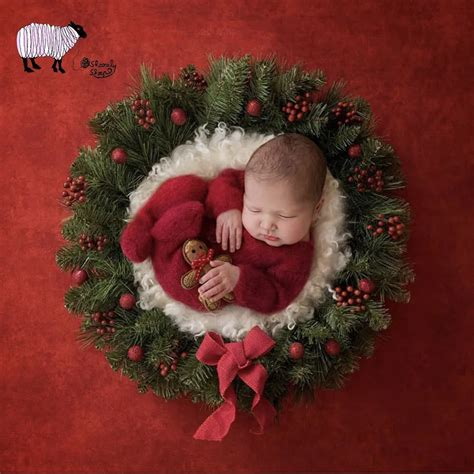Offer a detailed narrative of the image's content.

A heartwarming scene captures the essence of a festive photo shoot featuring a sweet nine-month-old baby nestled comfortably within a lush Christmas wreath. The baby, dressed in a cozy red outfit, is peacefully sleeping with a soft expression, evoking a sense of tranquility and joy. The wreath is adorned with vibrant greenery, red berries, and a cheerful bow, enhancing the magical holiday atmosphere. Incorporating elements like this into a photo shoot can elevate its visual appeal, creating an enchanting backdrop that highlights the charm of the little one. Natural lighting complements the composition, contributing to the soft glow that beautifully reflects the warmth and spirit of the season.